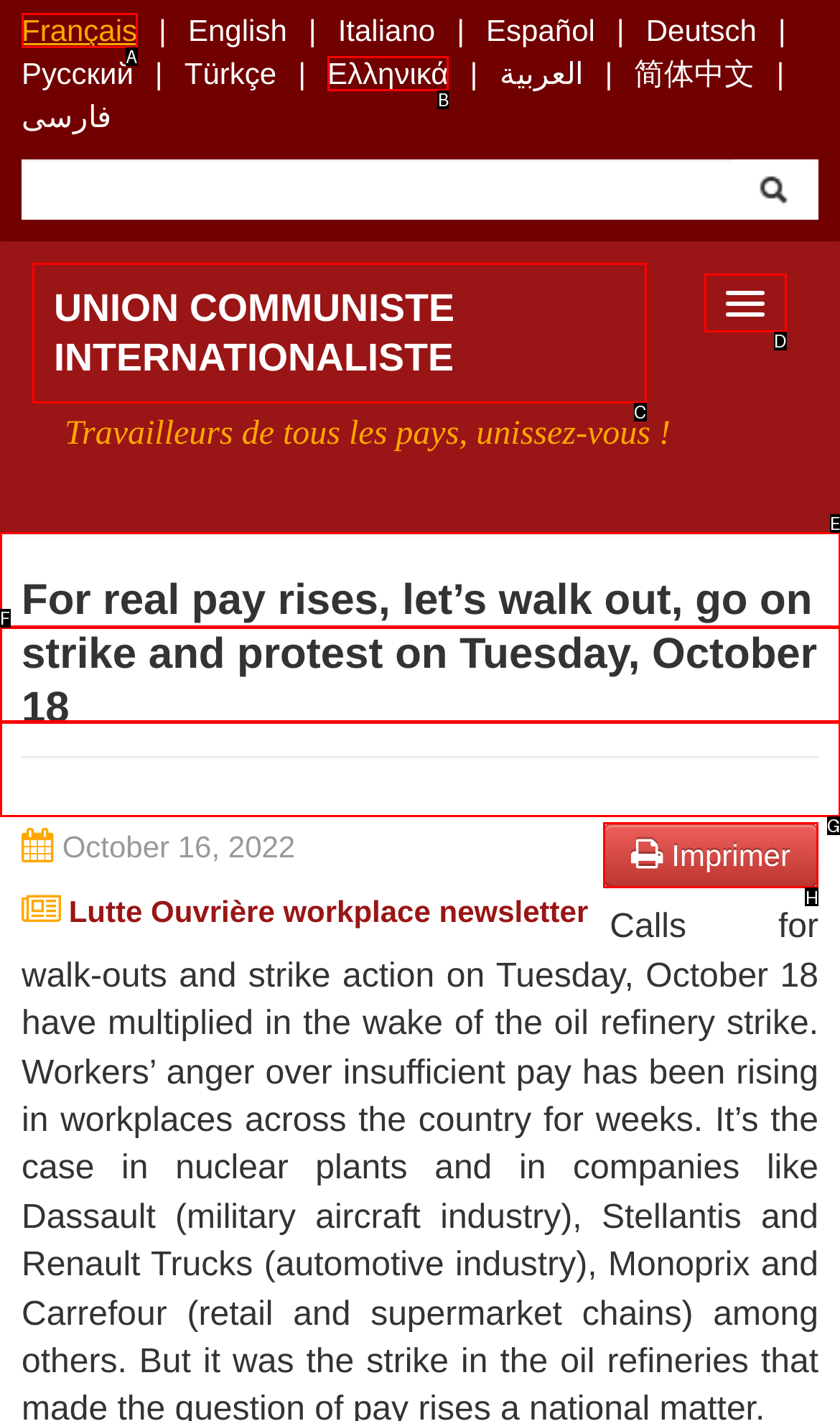Select the correct UI element to click for this task: Print the page.
Answer using the letter from the provided options.

H